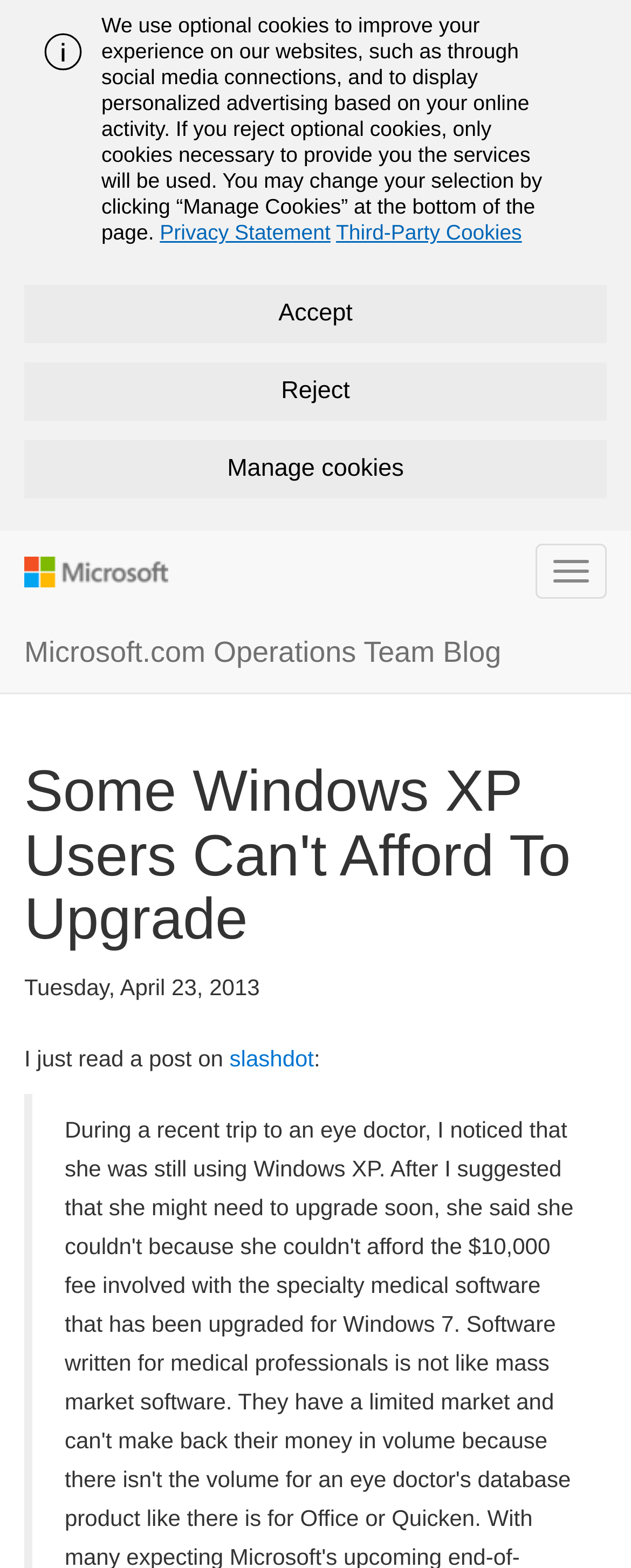What is the website mentioned in the article?
Using the picture, provide a one-word or short phrase answer.

slashdot